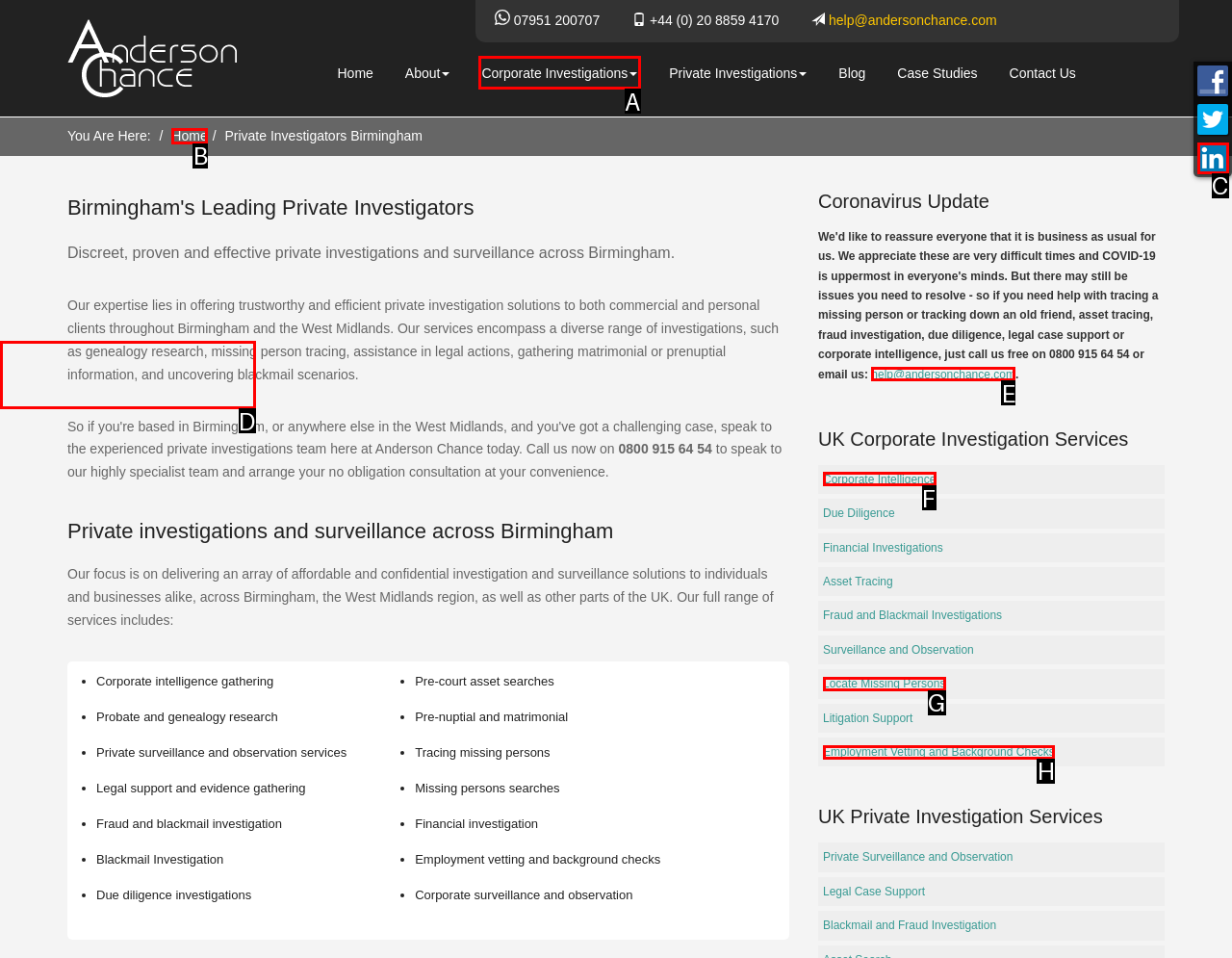Determine the option that best fits the description: Employment Vetting and Background Checks
Reply with the letter of the correct option directly.

H